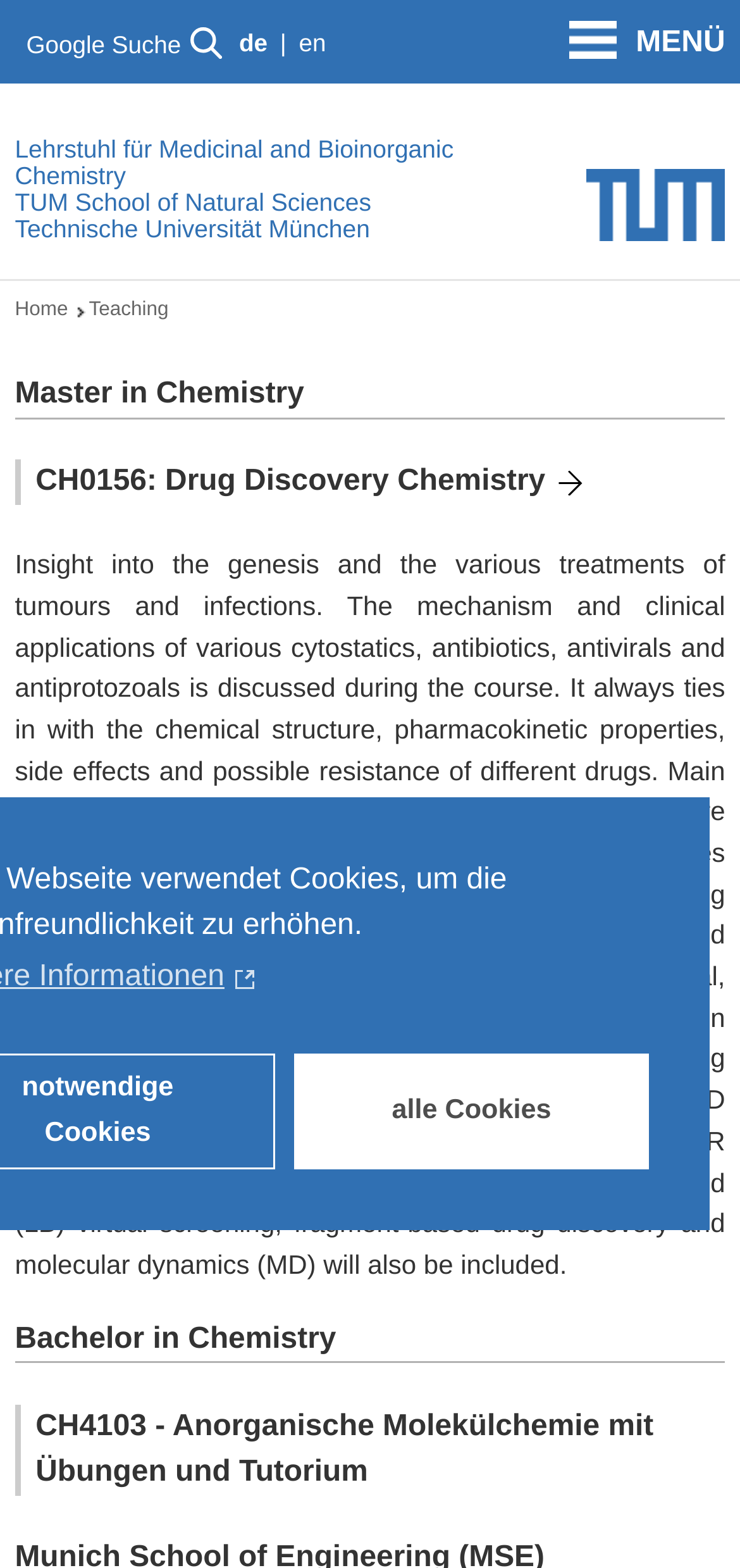Locate the bounding box coordinates of the clickable part needed for the task: "Switch to English".

[0.396, 0.018, 0.448, 0.036]